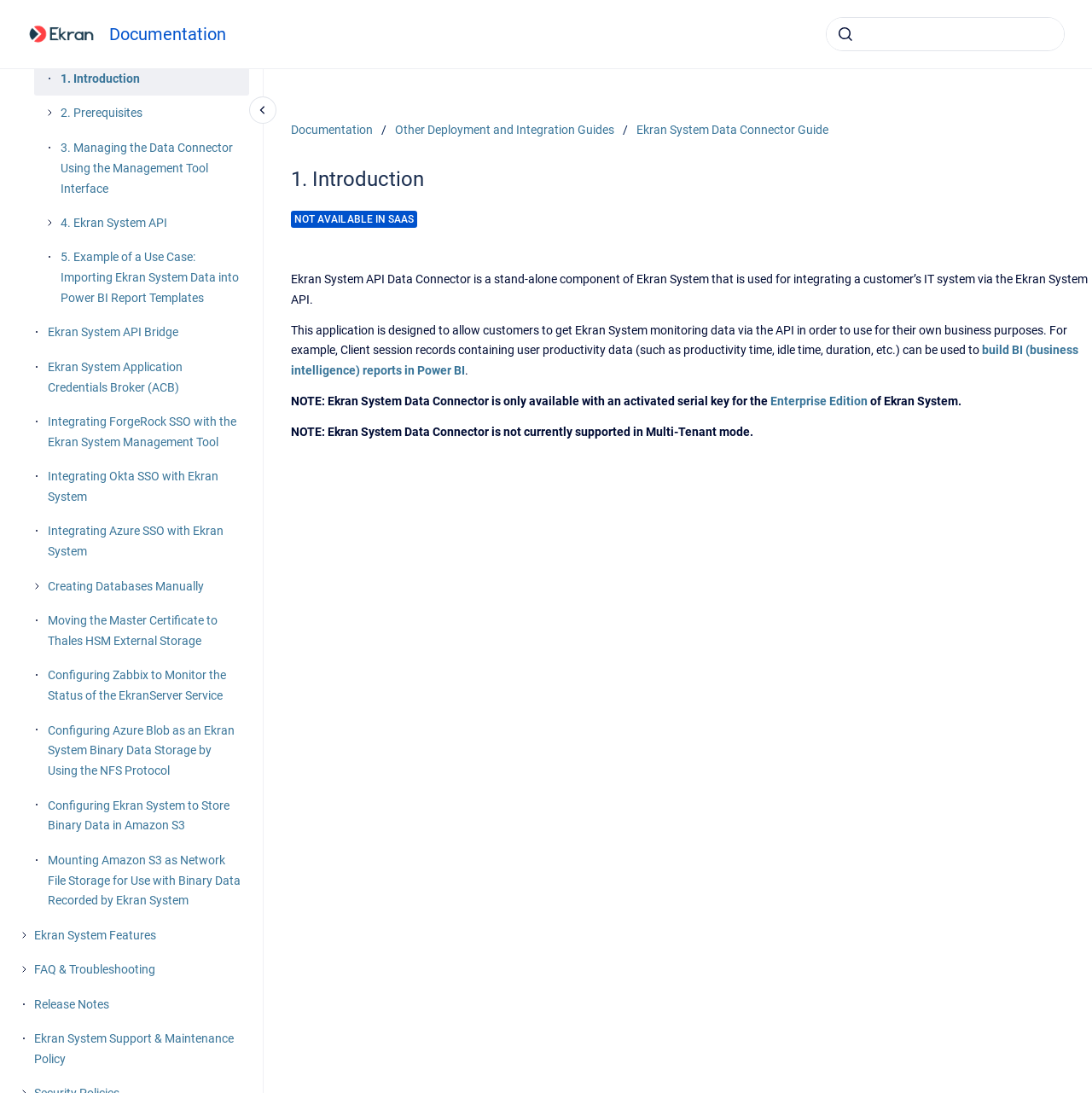Identify the bounding box coordinates of the clickable region necessary to fulfill the following instruction: "go to 2. Prerequisites". The bounding box coordinates should be four float numbers between 0 and 1, i.e., [left, top, right, bottom].

[0.055, 0.089, 0.228, 0.119]